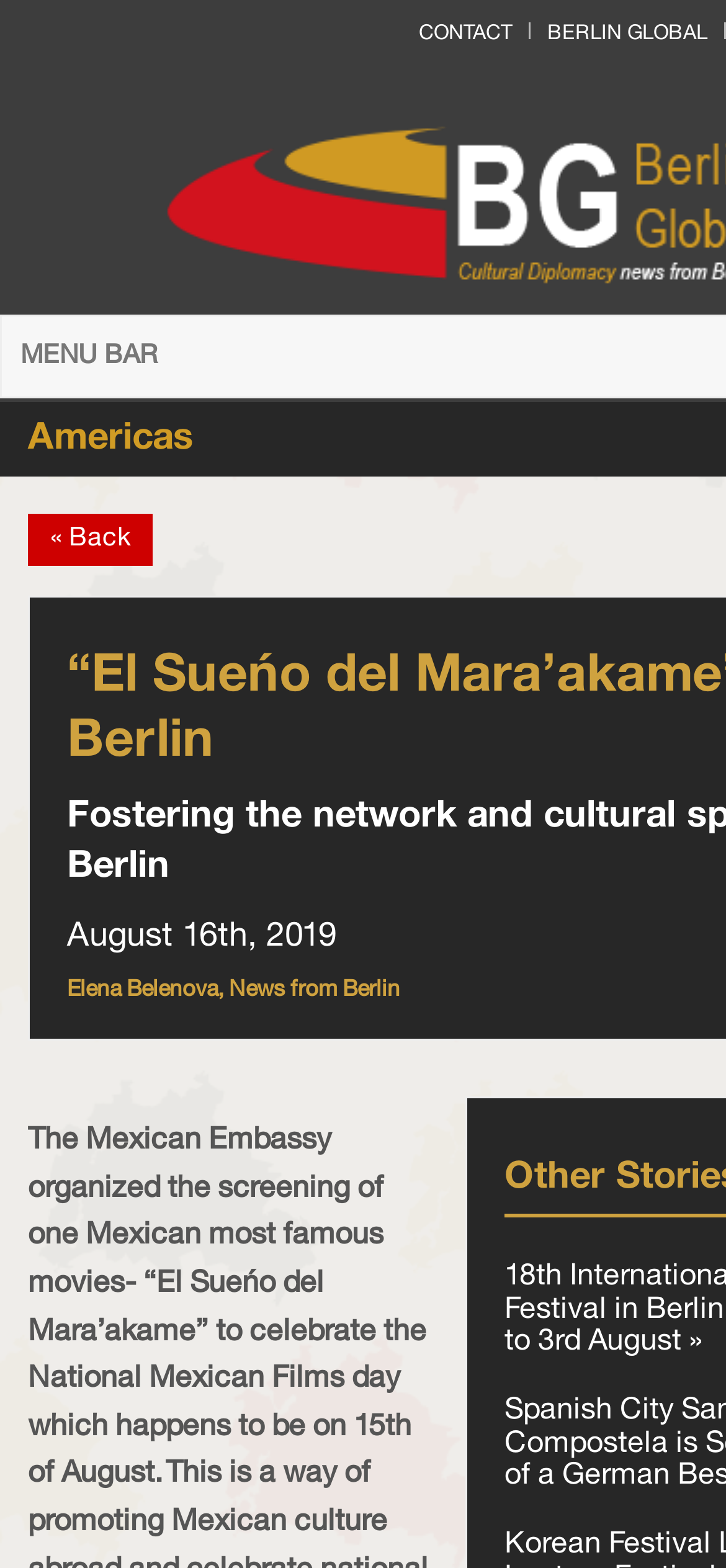Please identify the primary heading of the webpage and give its text content.

“El Sueño del Mara’akame” en Berlin